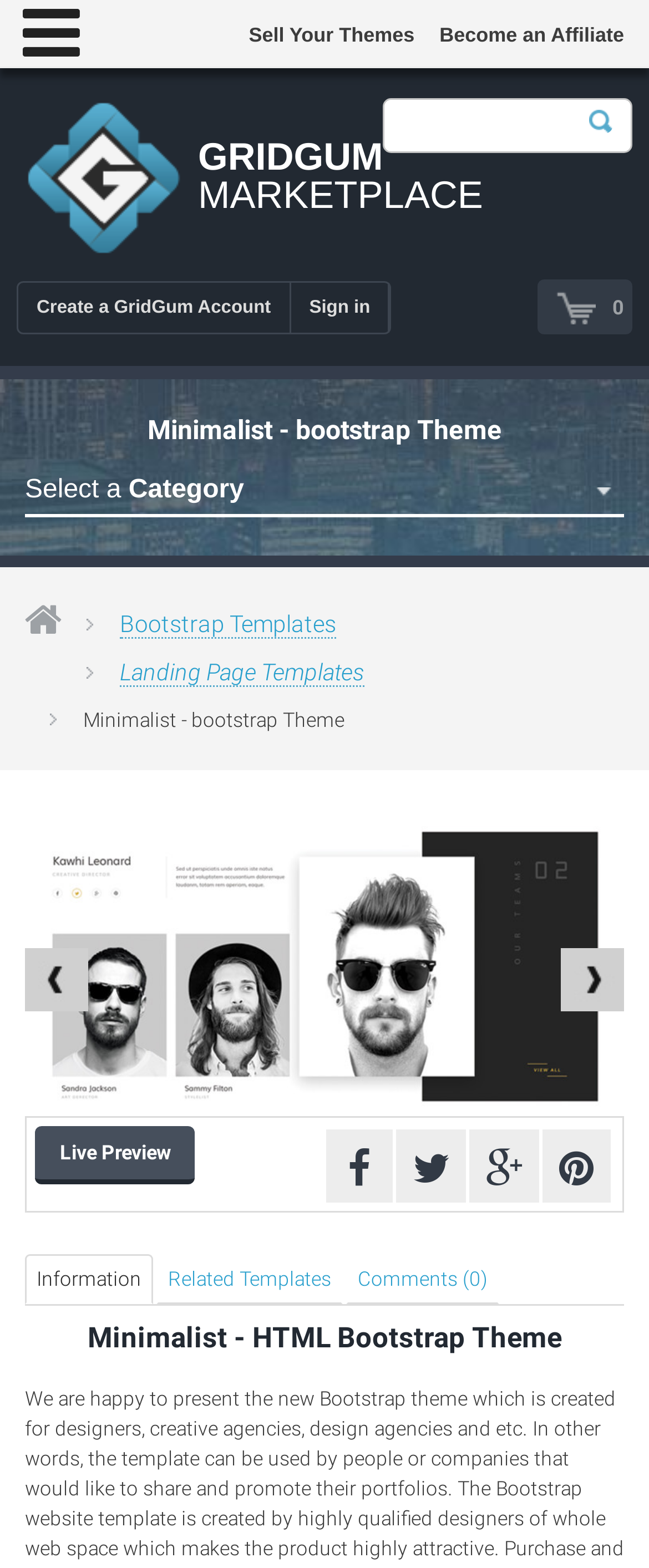Determine the bounding box for the UI element as described: "Create a GridGum Account". The coordinates should be represented as four float numbers between 0 and 1, formatted as [left, top, right, bottom].

[0.028, 0.18, 0.448, 0.212]